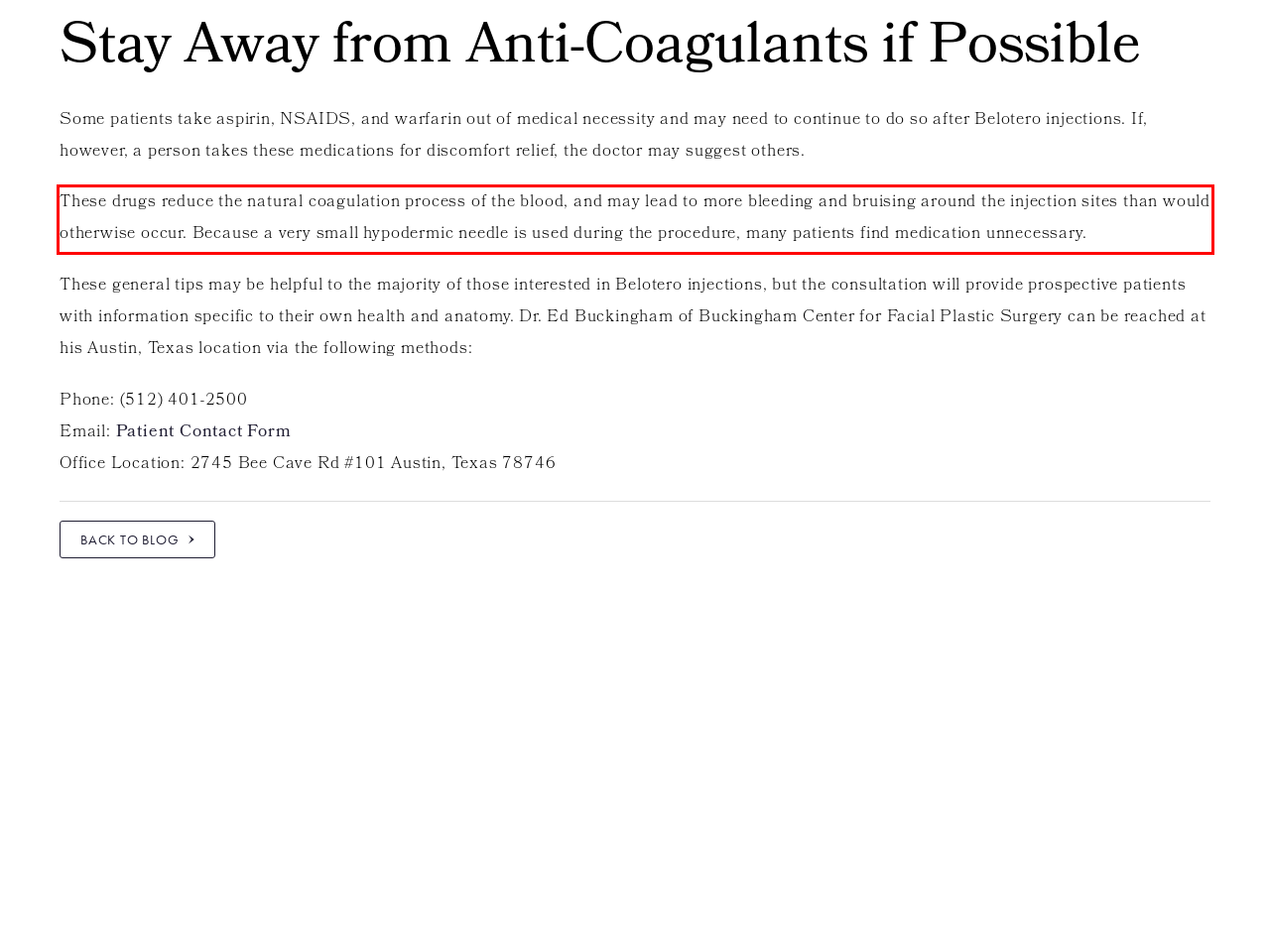Please extract the text content from the UI element enclosed by the red rectangle in the screenshot.

These drugs reduce the natural coagulation process of the blood, and may lead to more bleeding and bruising around the injection sites than would otherwise occur. Because a very small hypodermic needle is used during the procedure, many patients find medication unnecessary.